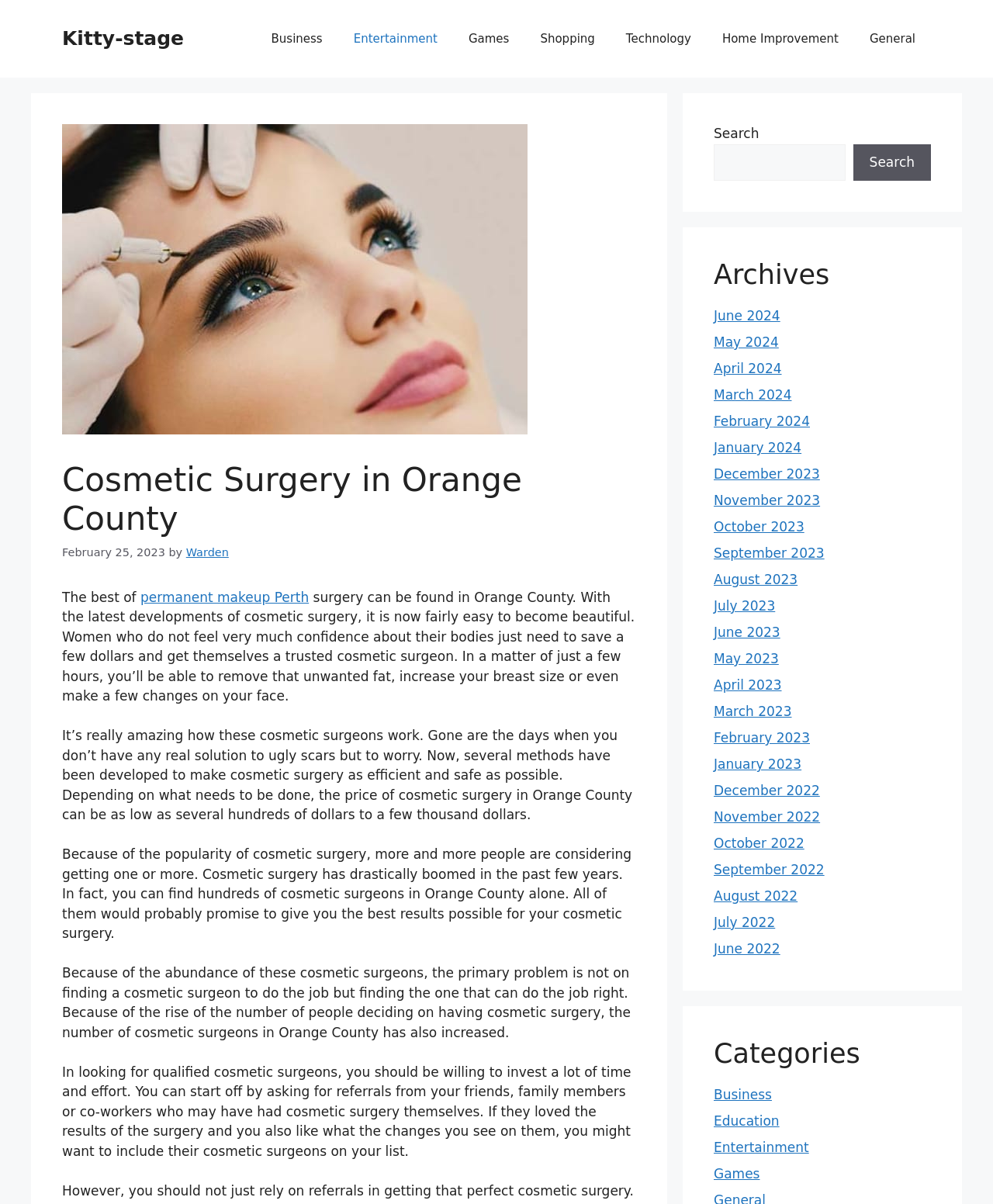What is the tone of the webpage?
Please provide a comprehensive answer based on the contents of the image.

The tone of the webpage is informative, as it provides factual information about cosmetic surgery and its benefits. The text is written in a neutral and objective tone, without any emotional or sensational language, suggesting that the purpose of the webpage is to educate readers rather than to persuade or entertain them.